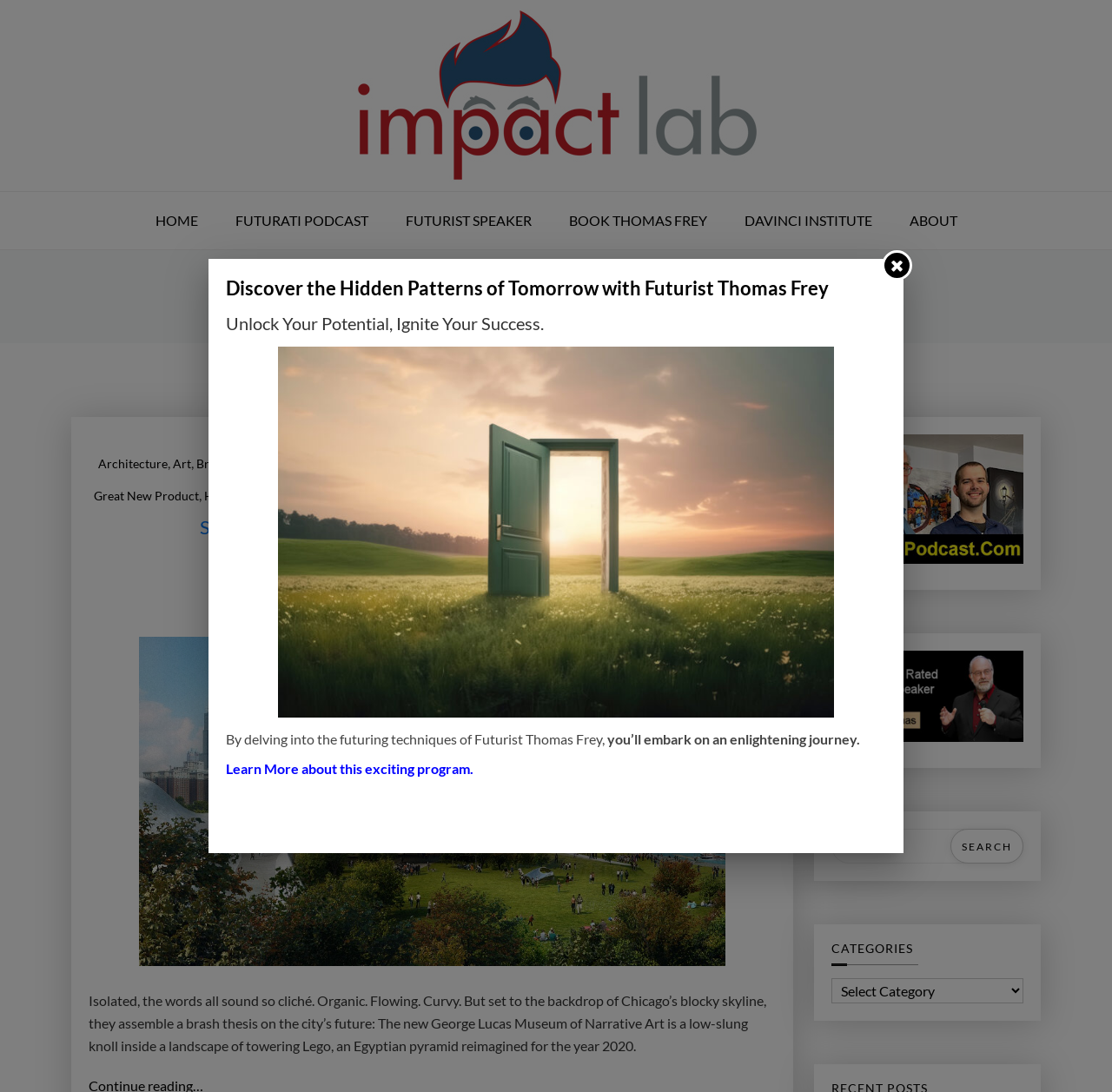Please determine the bounding box coordinates of the element's region to click in order to carry out the following instruction: "Select a category from the dropdown". The coordinates should be four float numbers between 0 and 1, i.e., [left, top, right, bottom].

[0.748, 0.896, 0.92, 0.919]